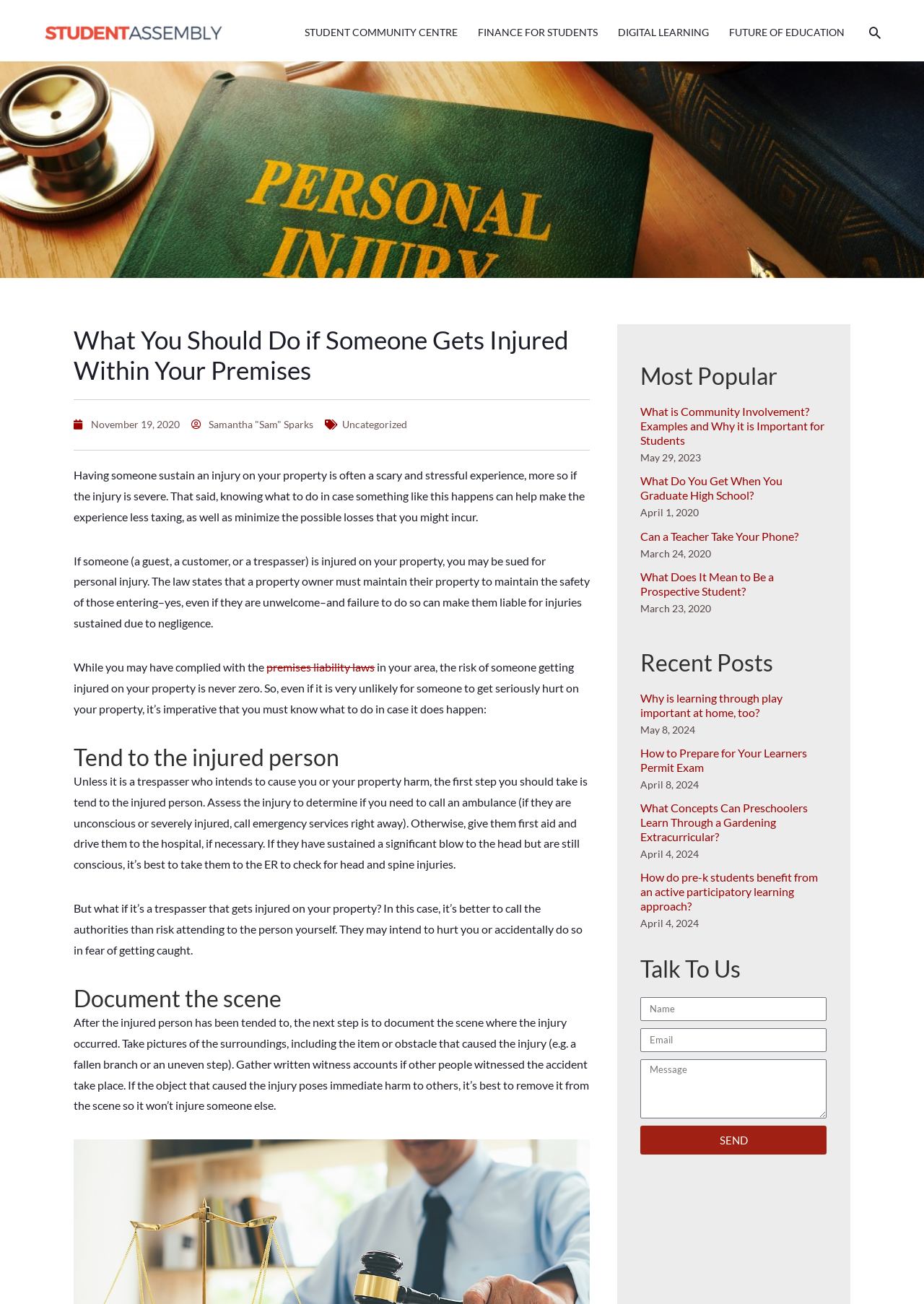What is the first step to take if someone gets injured on your property?
Using the information presented in the image, please offer a detailed response to the question.

According to the article, the first step to take if someone gets injured on your property is to tend to the injured person, which includes assessing the injury and providing first aid if necessary.